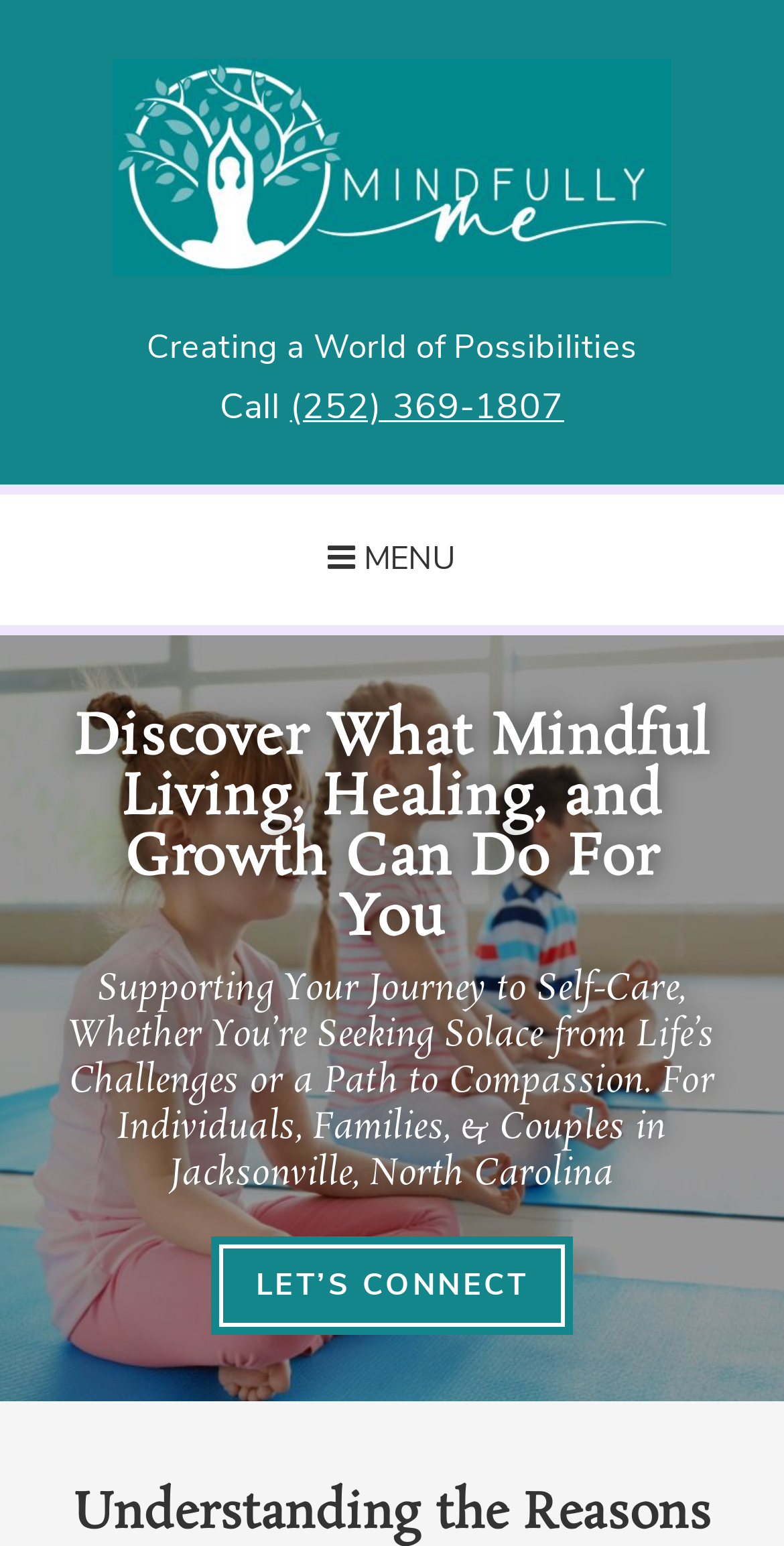What is the main topic of the webpage?
Provide a comprehensive and detailed answer to the question.

I inferred the main topic by reading the heading 'Discover What Mindful Living, Healing, and Growth Can Do For You' and the static text 'Supporting Your Journey to Self-Care, Whether You’re Seeking Solace from Life’s Challenges or a Path to Compassion.' which suggests that the webpage is about mindful living and self-care.